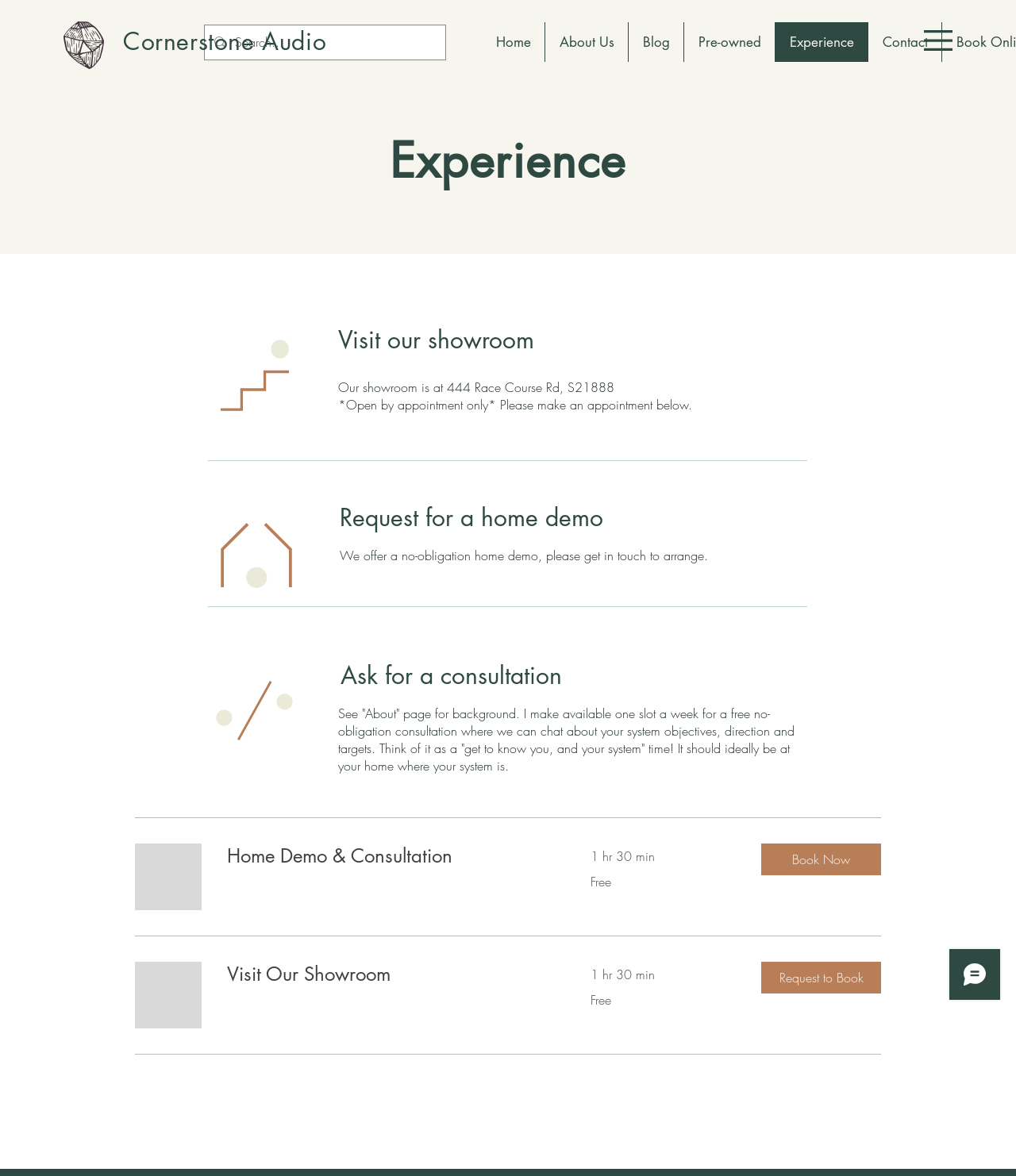Please determine the bounding box coordinates of the element's region to click in order to carry out the following instruction: "Search for something". The coordinates should be four float numbers between 0 and 1, i.e., [left, top, right, bottom].

[0.202, 0.022, 0.438, 0.051]